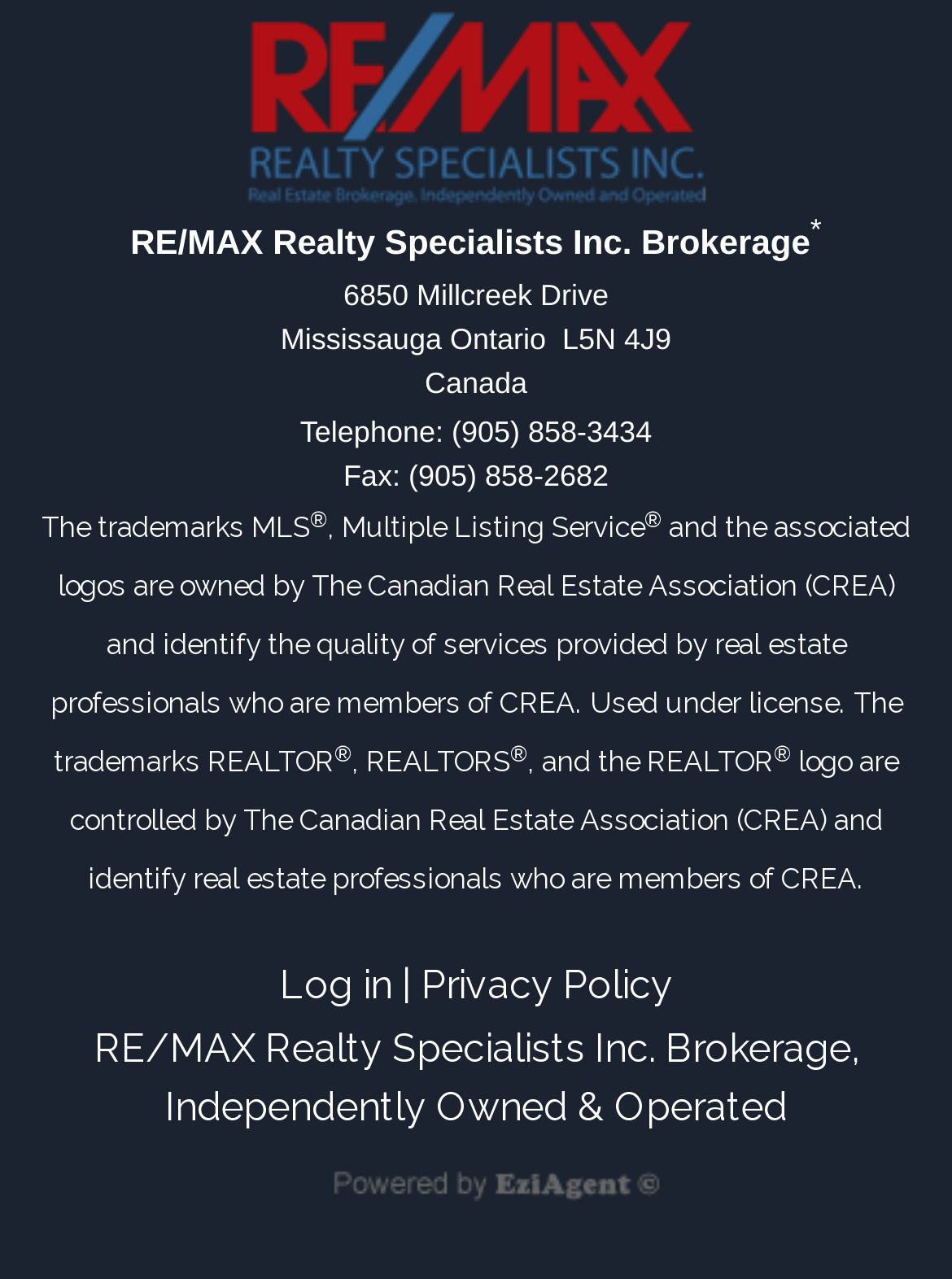What is the telephone number of the brokerage?
We need a detailed and exhaustive answer to the question. Please elaborate.

The telephone number of the brokerage can be found in the StaticText element with the text 'Telephone: (905) 858-3434' at the top of the webpage.